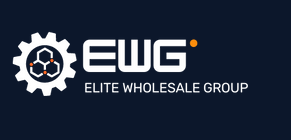Using the elements shown in the image, answer the question comprehensively: What font style is used for 'ELITE WHOLESALE GROUP'?

The text 'ELITE WHOLESALE GROUP' is written in a clean, sans-serif font, which conveys professionalism and reliability, reflecting the company's identity.